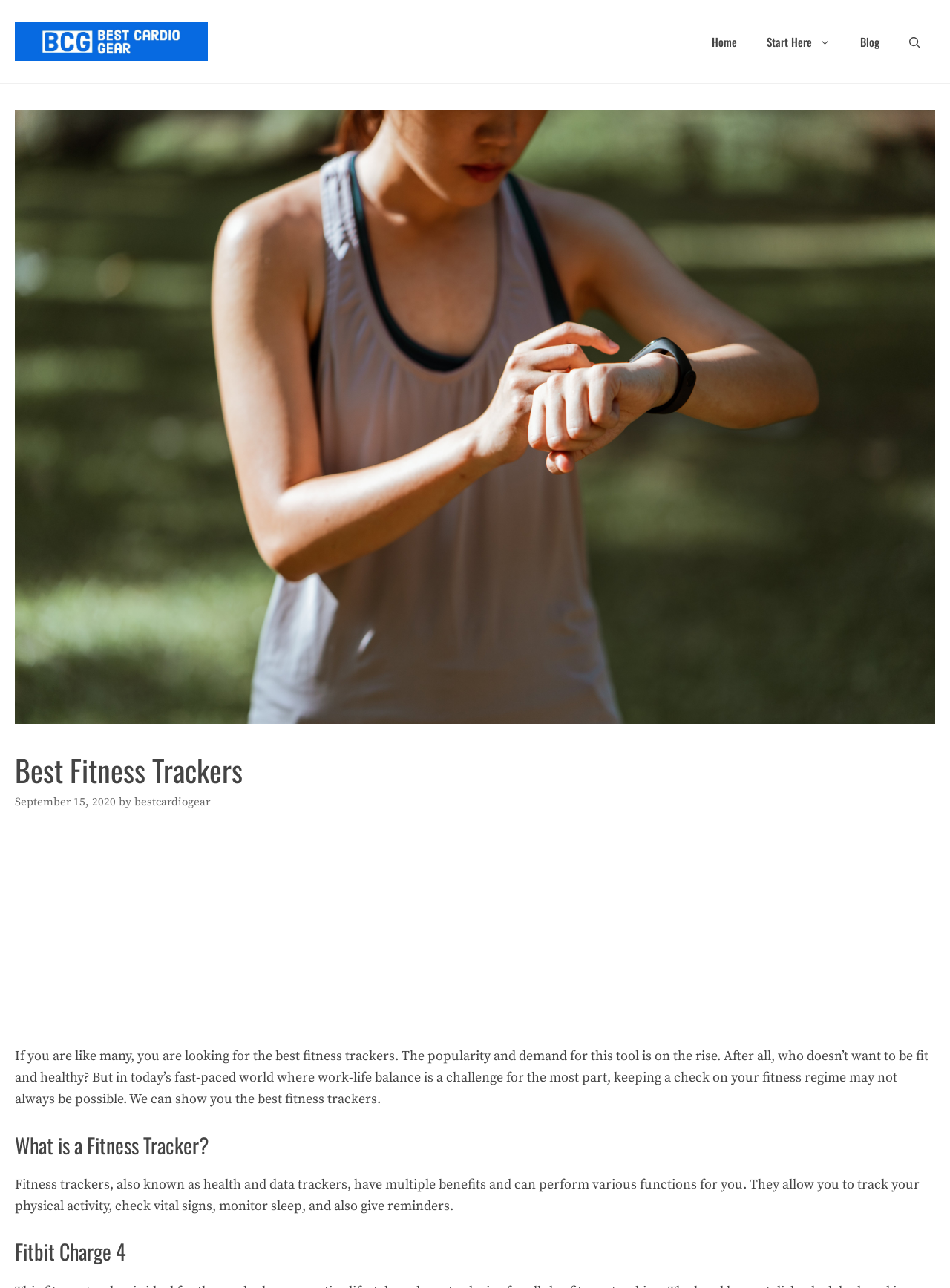Locate the bounding box coordinates of the element I should click to achieve the following instruction: "go to homepage".

[0.734, 0.024, 0.791, 0.041]